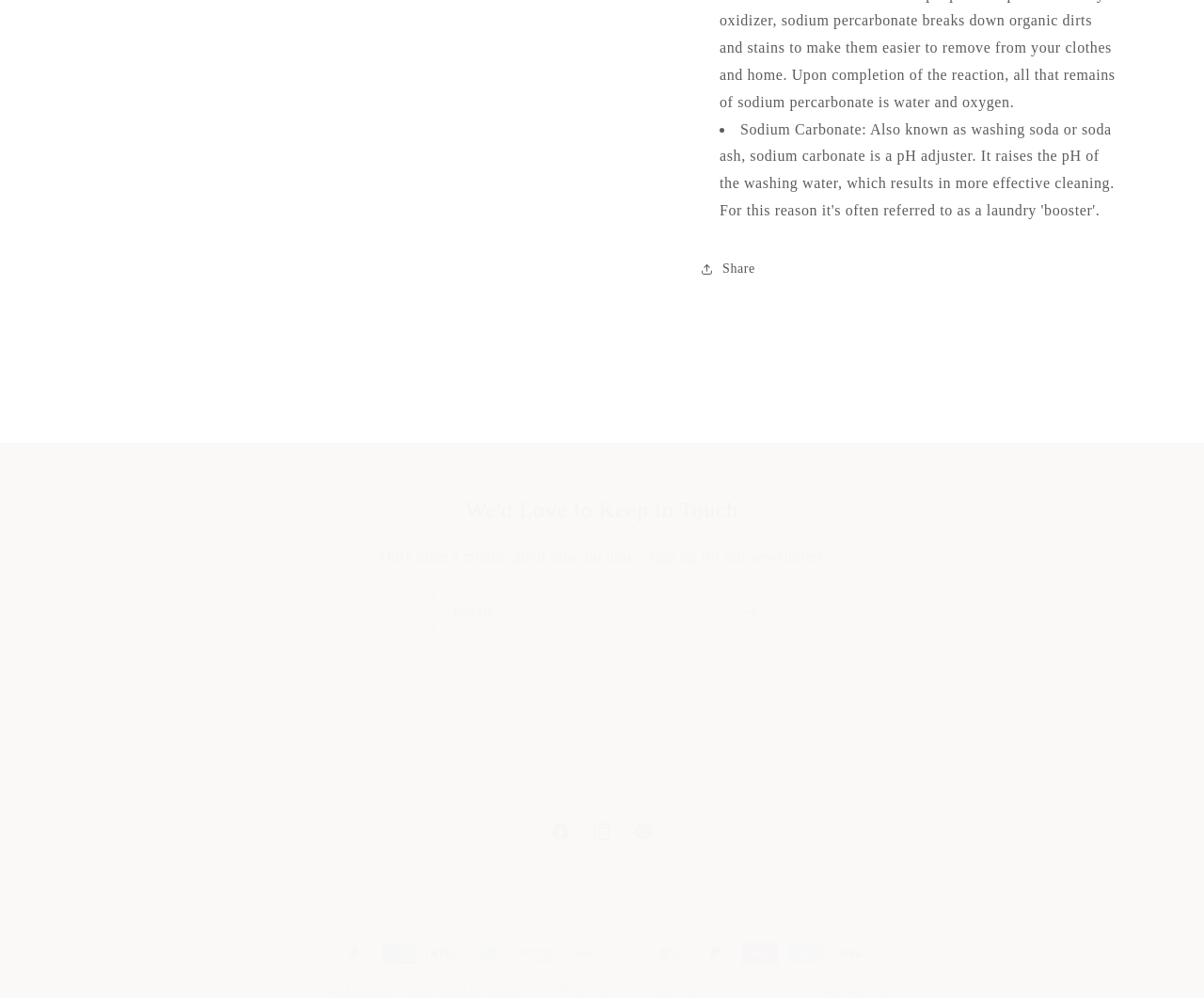Determine the bounding box coordinates of the section to be clicked to follow the instruction: "Follow on Facebook". The coordinates should be given as four float numbers between 0 and 1, formatted as [left, top, right, bottom].

[0.448, 0.812, 0.483, 0.853]